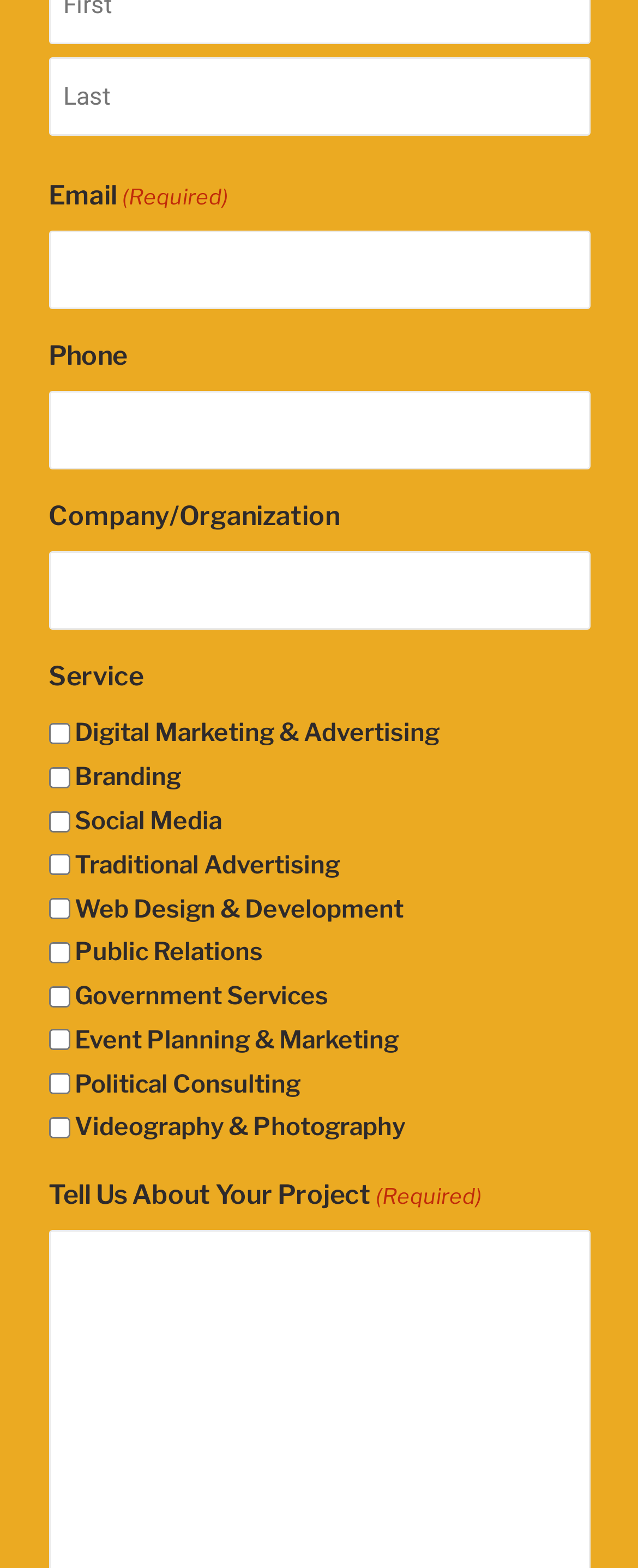What is the label of the first textbox?
Look at the image and answer the question with a single word or phrase.

Last